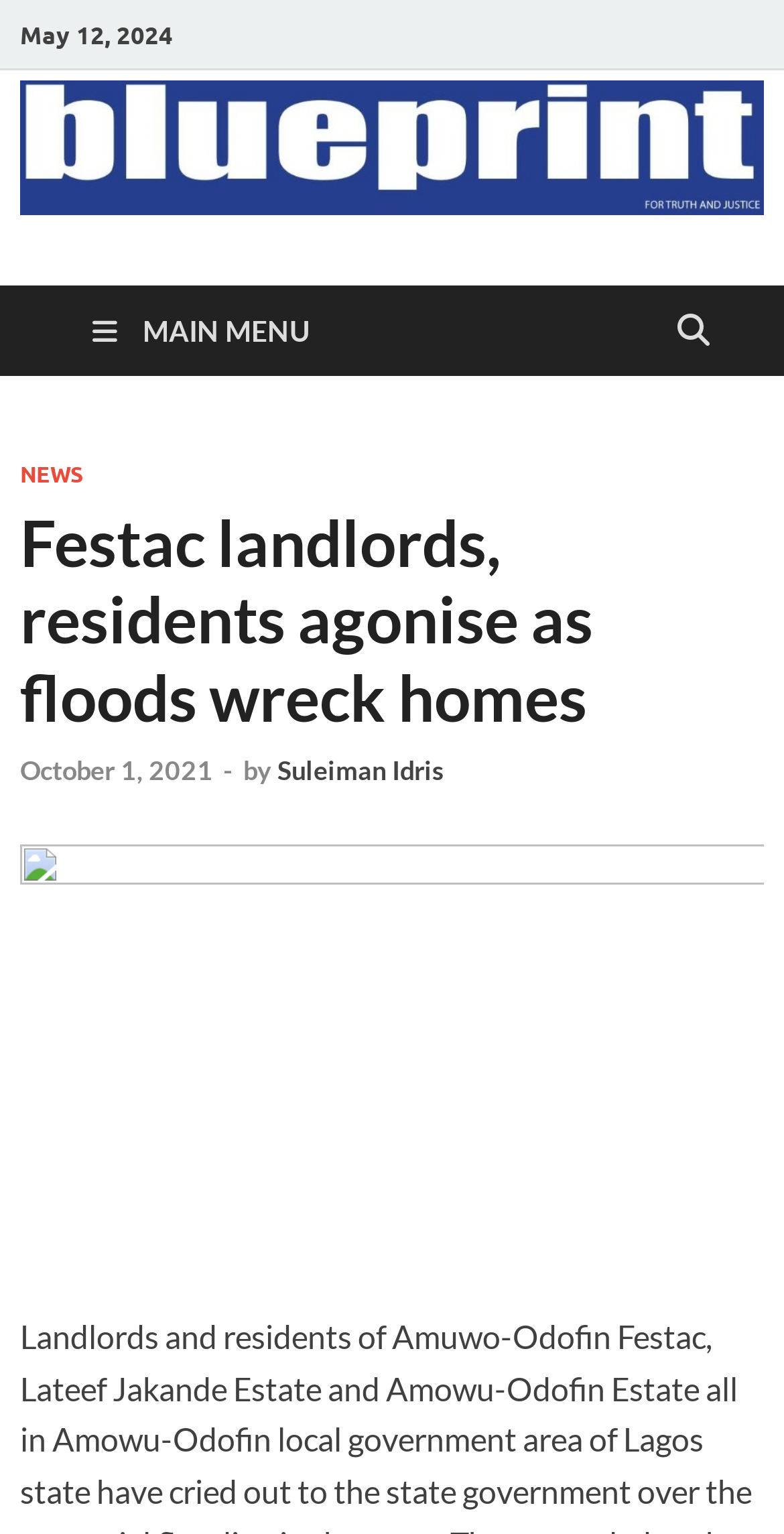Answer the question below with a single word or a brief phrase: 
What is the name of the author of the article?

Suleiman Idris